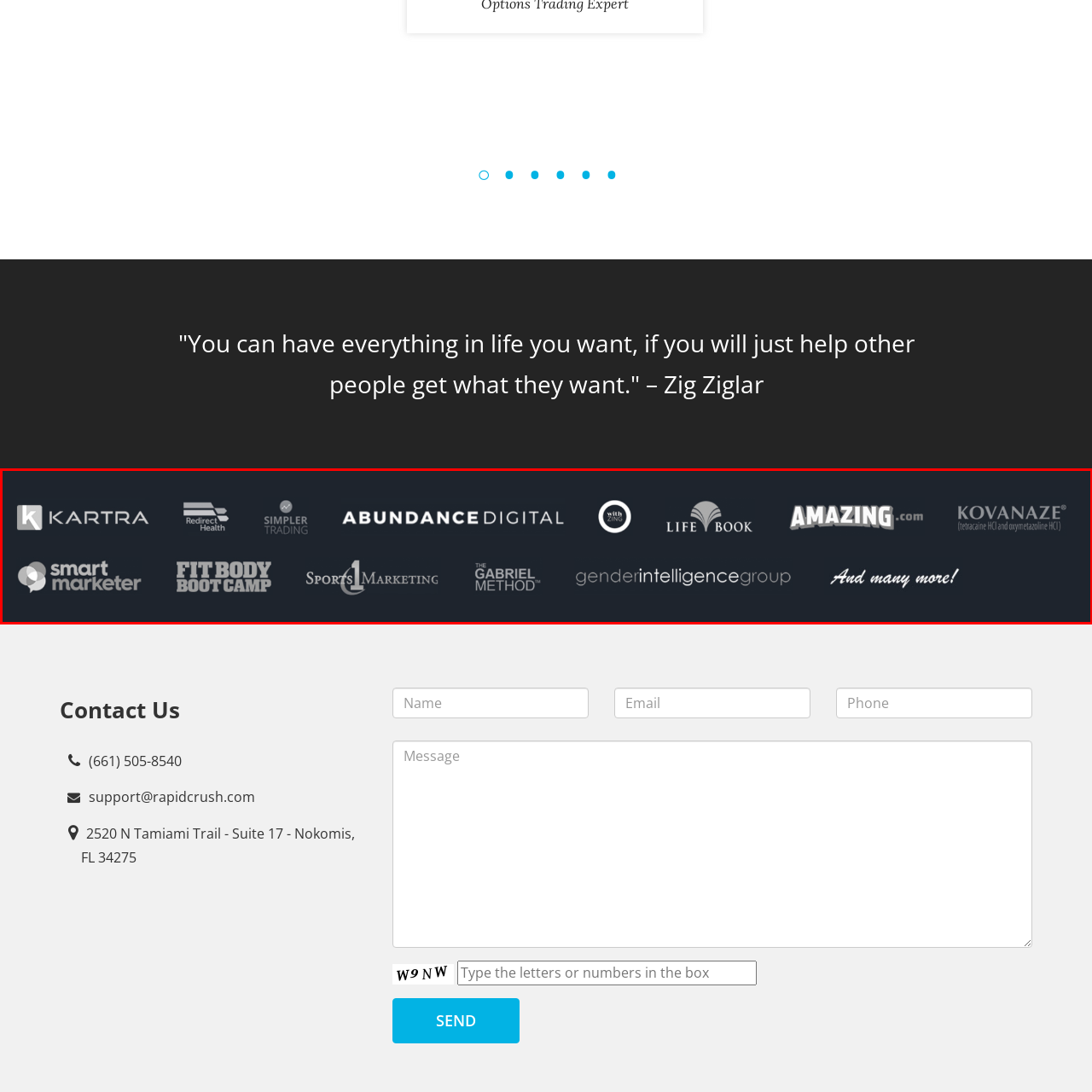Provide a detailed narrative of the image inside the red-bordered section.

The image features a sleek, modern design showcasing various brand logos arranged in a horizontal format against a dark background. Prominent logos include "Kartra," "Redirect Health," "Simpler Trading," and "Abundance Digital," among others. The branding reflects a diverse range of industries, including marketing, health, and personal development. Each logo varies in size and style, contributing to a cohesive visual identity that emphasizes collaboration and partnership. This graphic serves as a part of a promotional material, illustrating the network of brands that share a connection, enhancing their visibility and presence in the market.